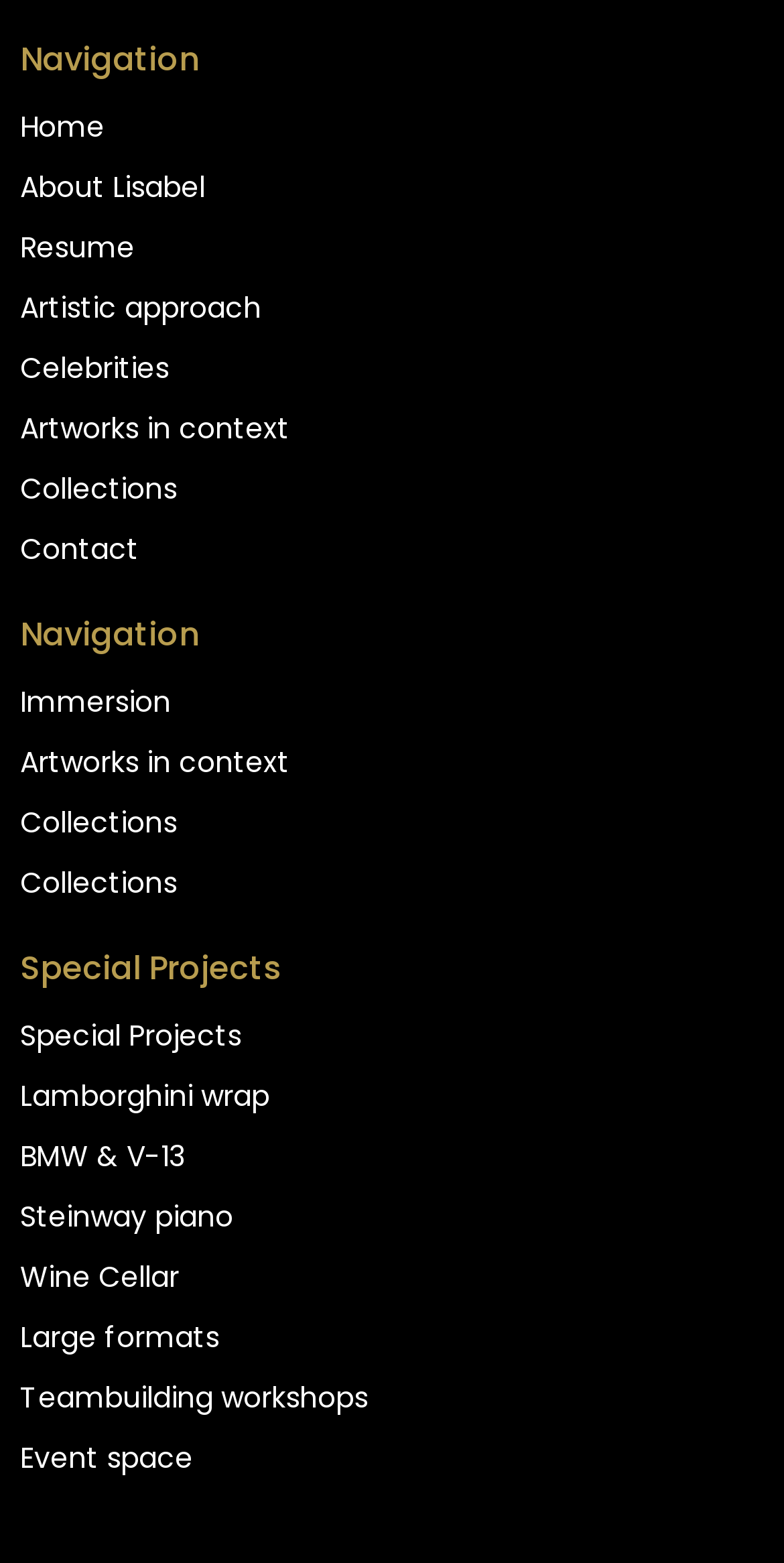Bounding box coordinates are specified in the format (top-left x, top-left y, bottom-right x, bottom-right y). All values are floating point numbers bounded between 0 and 1. Please provide the bounding box coordinate of the region this sentence describes: Immersion

[0.026, 0.43, 0.974, 0.468]